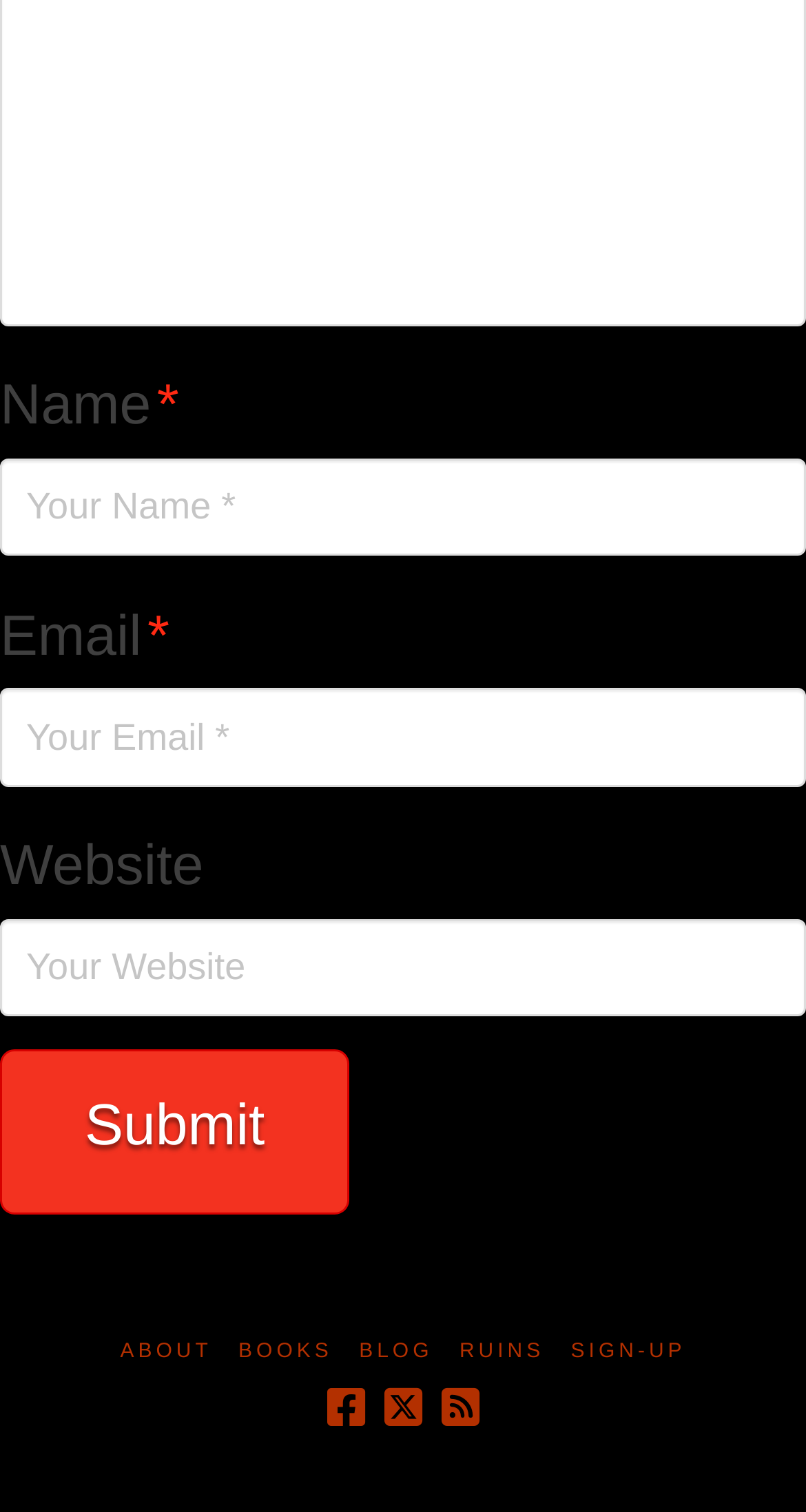Find the bounding box coordinates of the element to click in order to complete this instruction: "Enter your name". The bounding box coordinates must be four float numbers between 0 and 1, denoted as [left, top, right, bottom].

[0.0, 0.303, 1.0, 0.368]